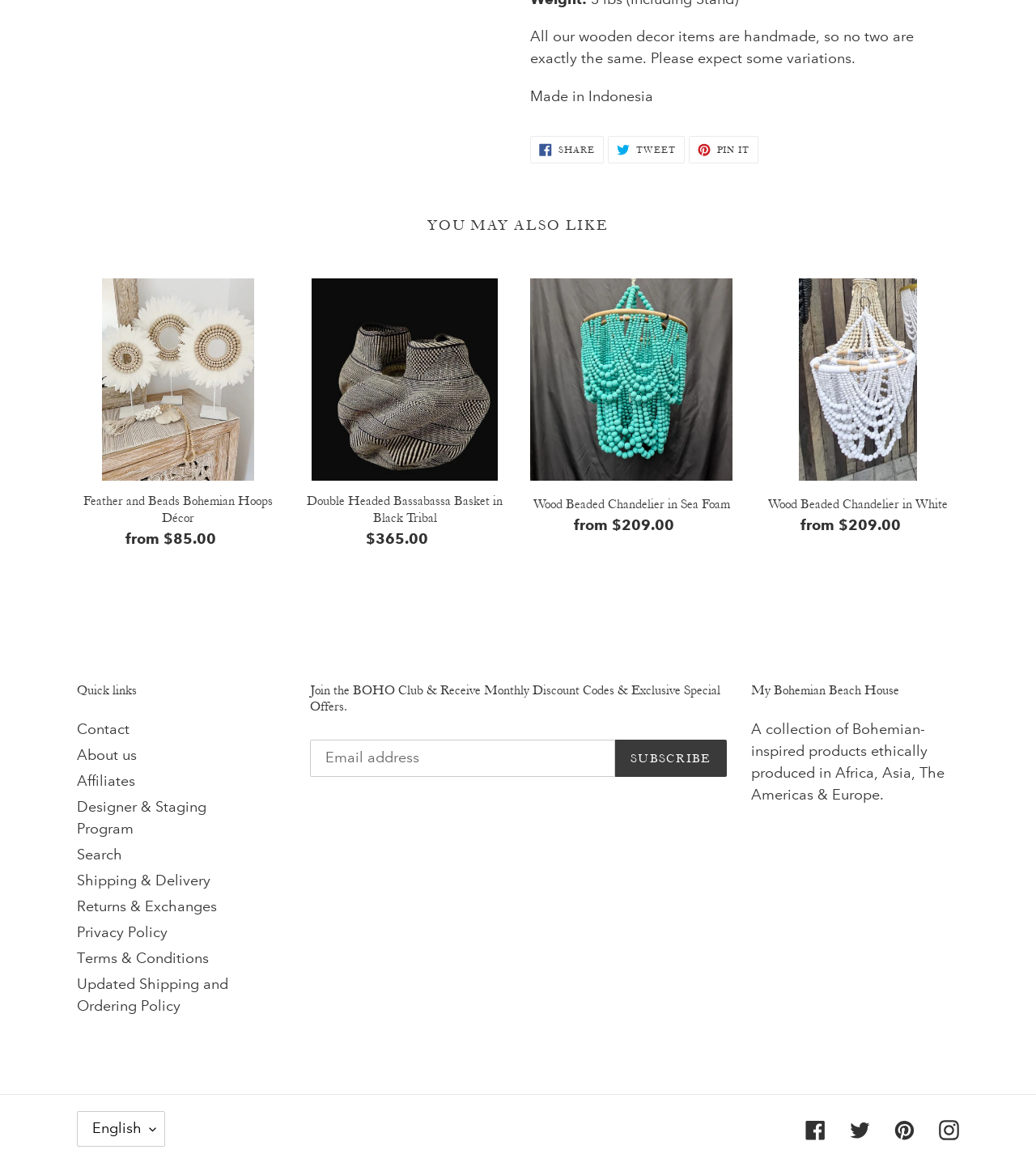What is the purpose of the 'SUBSCRIBE' button?
Answer with a single word or phrase by referring to the visual content.

To receive monthly discount codes